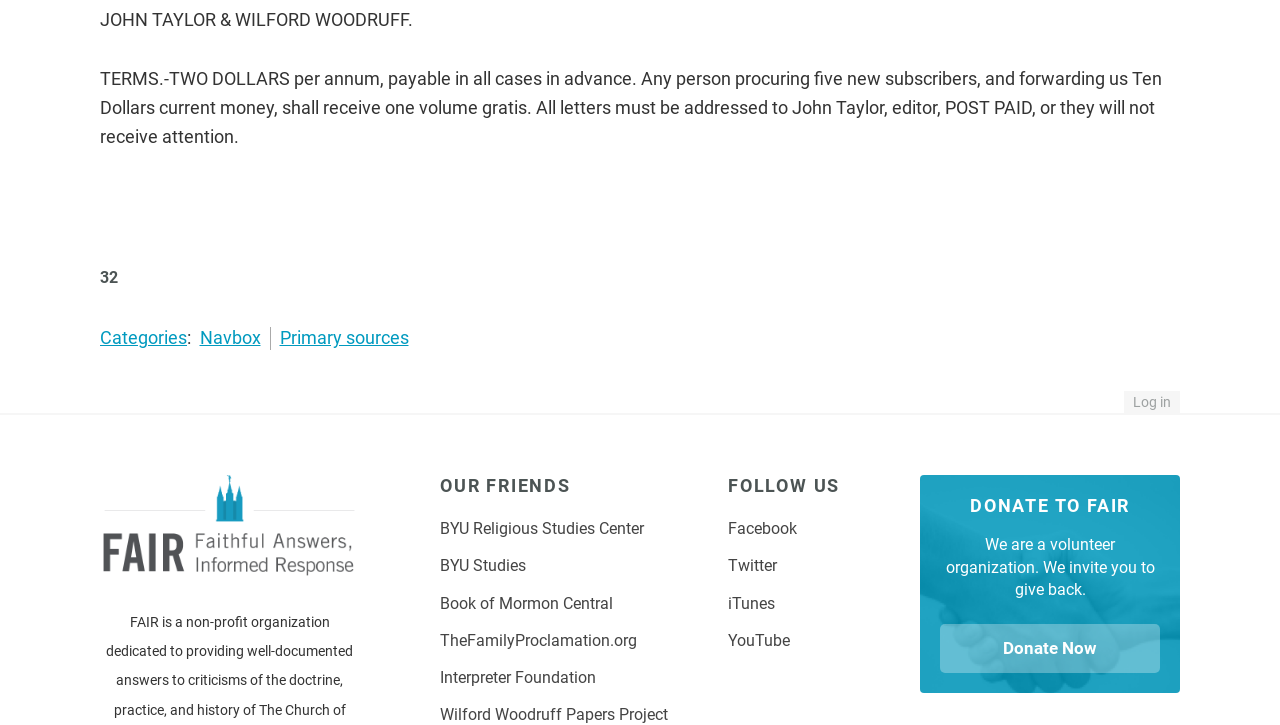Please find the bounding box for the UI component described as follows: "iTunes".

[0.569, 0.819, 0.605, 0.845]